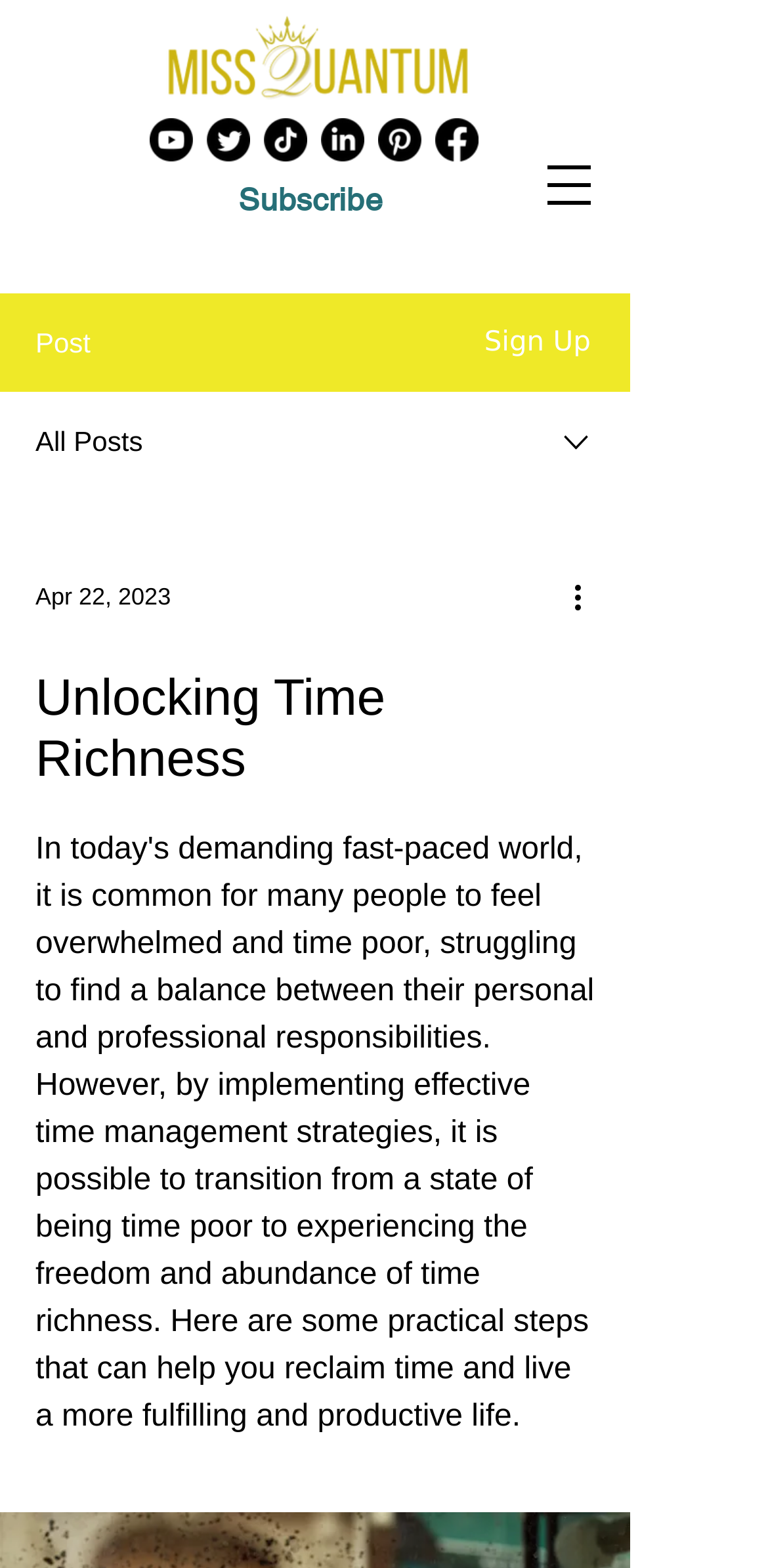Show the bounding box coordinates for the element that needs to be clicked to execute the following instruction: "Select a date". Provide the coordinates in the form of four float numbers between 0 and 1, i.e., [left, top, right, bottom].

[0.046, 0.372, 0.222, 0.389]